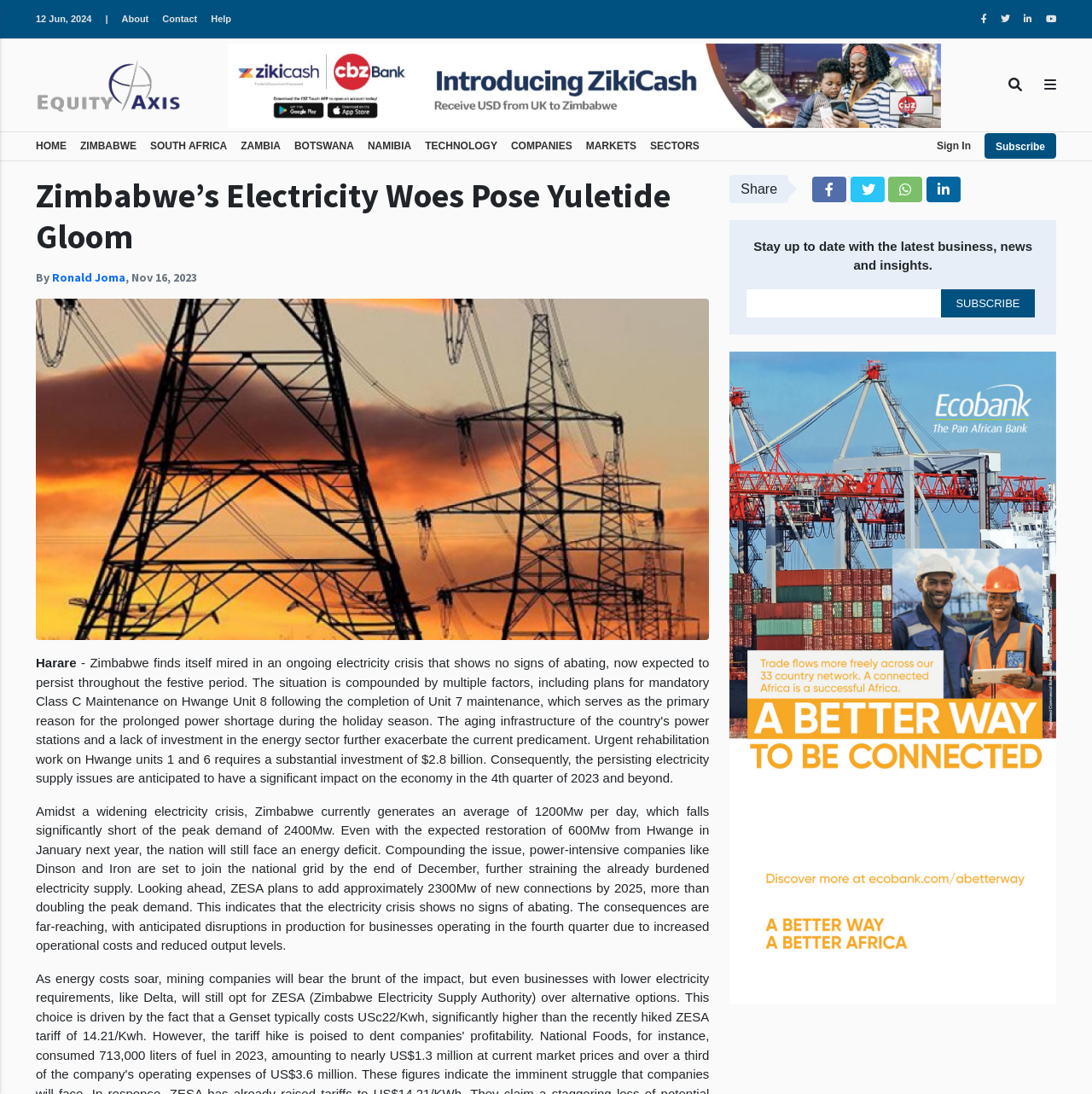By analyzing the image, answer the following question with a detailed response: What is the peak demand of electricity in Zimbabwe?

The article states that Zimbabwe currently generates an average of 1200Mw per day, which falls significantly short of the peak demand of 2400Mw.